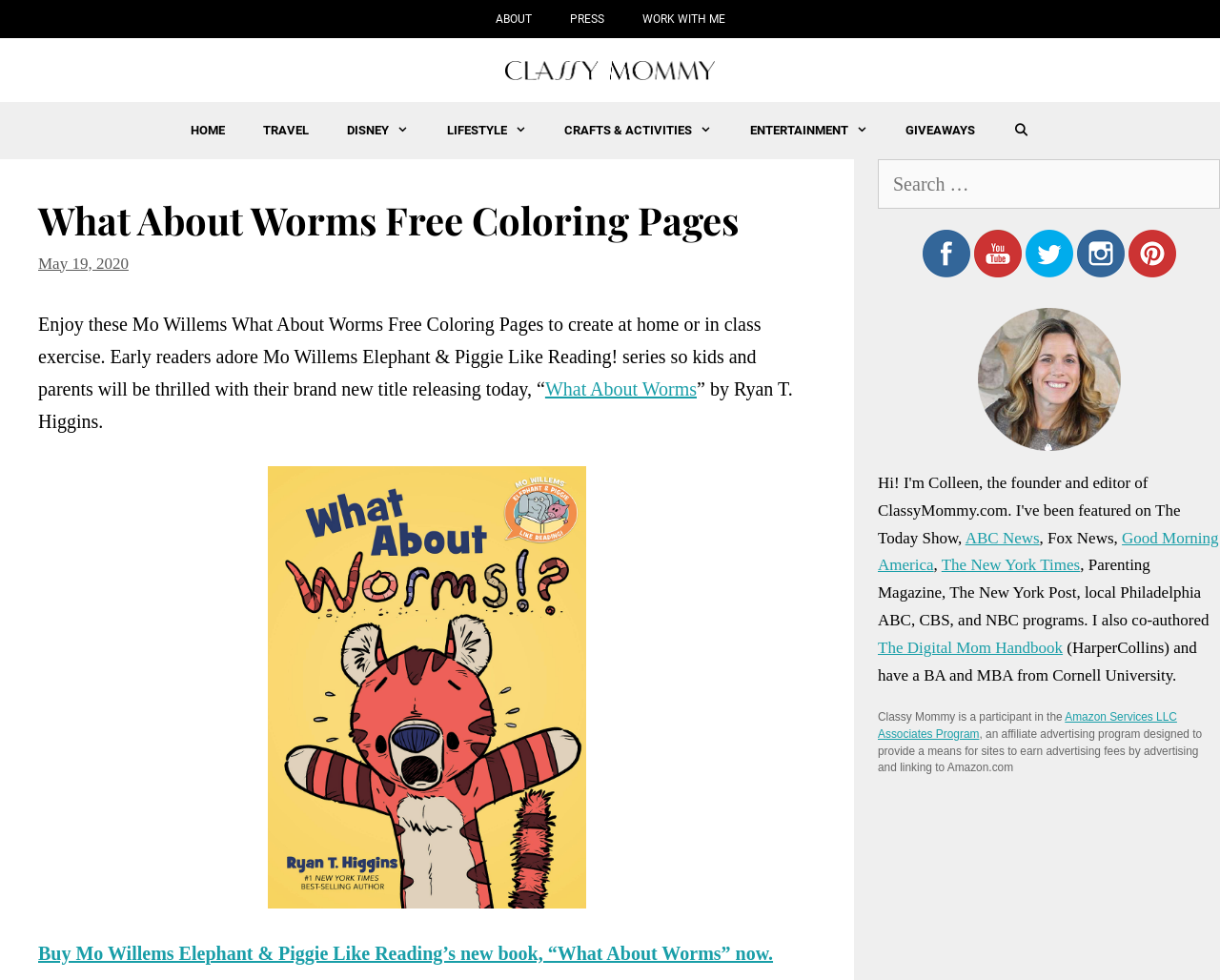Show me the bounding box coordinates of the clickable region to achieve the task as per the instruction: "Click on the 'HOME' link".

[0.141, 0.104, 0.2, 0.162]